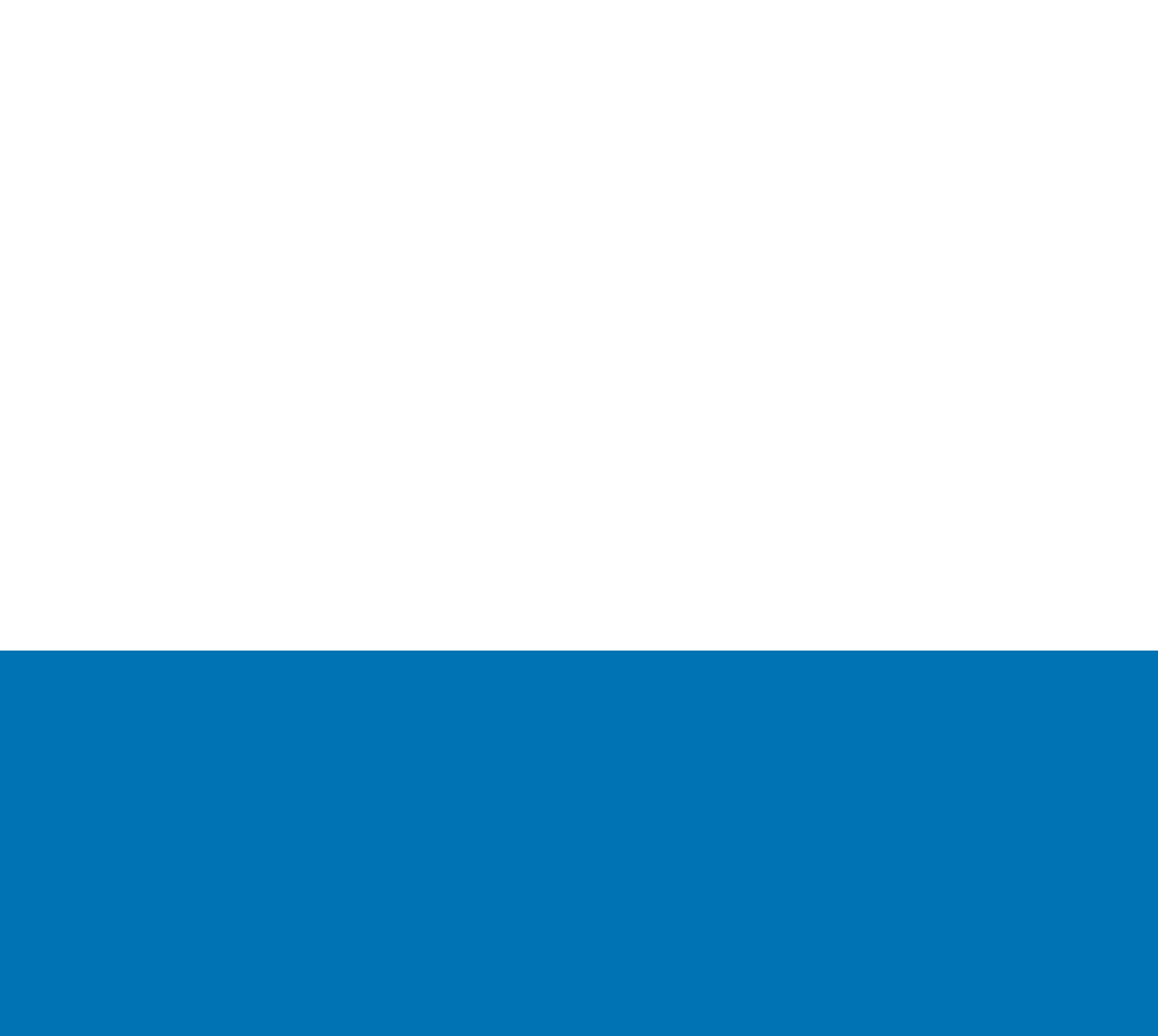Please determine the bounding box coordinates of the section I need to click to accomplish this instruction: "Read the news".

[0.445, 0.698, 0.555, 0.713]